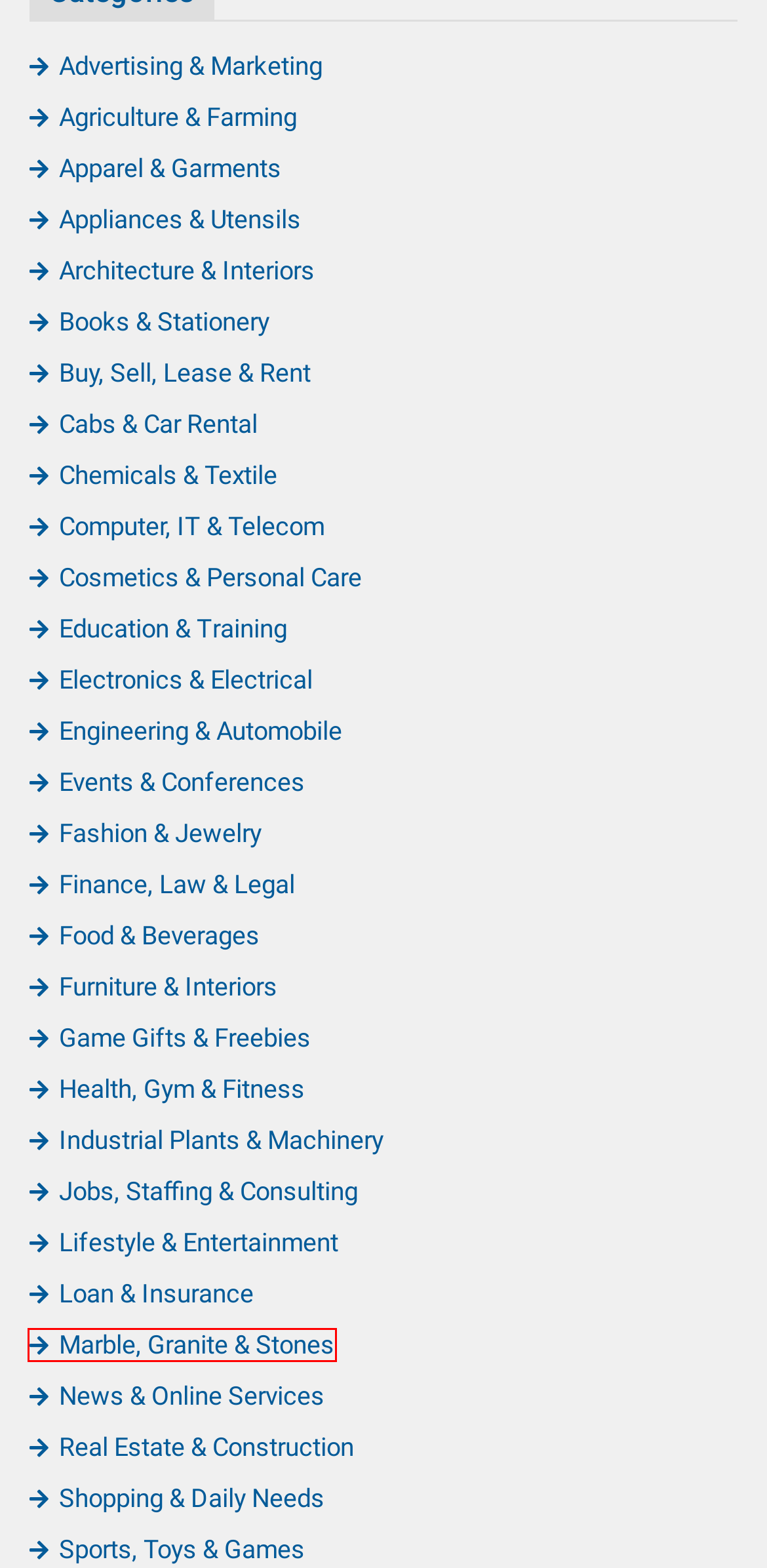Given a screenshot of a webpage with a red bounding box highlighting a UI element, choose the description that best corresponds to the new webpage after clicking the element within the red bounding box. Here are your options:
A. Engineering & Automobile – Online Business Directory to Promote Product and Services
B. Apparel & Garments – Online Business Directory to Promote Product and Services
C. Appliances & Utensils – Online Business Directory to Promote Product and Services
D. Events & Conferences – Online Business Directory to Promote Product and Services
E. Real Estate & Construction – Online Business Directory to Promote Product and Services
F. Marble, Granite & Stones – Online Business Directory to Promote Product and Services
G. Cabs & Car Rental – Online Business Directory to Promote Product and Services
H. Lifestyle & Entertainment – Online Business Directory to Promote Product and Services

F